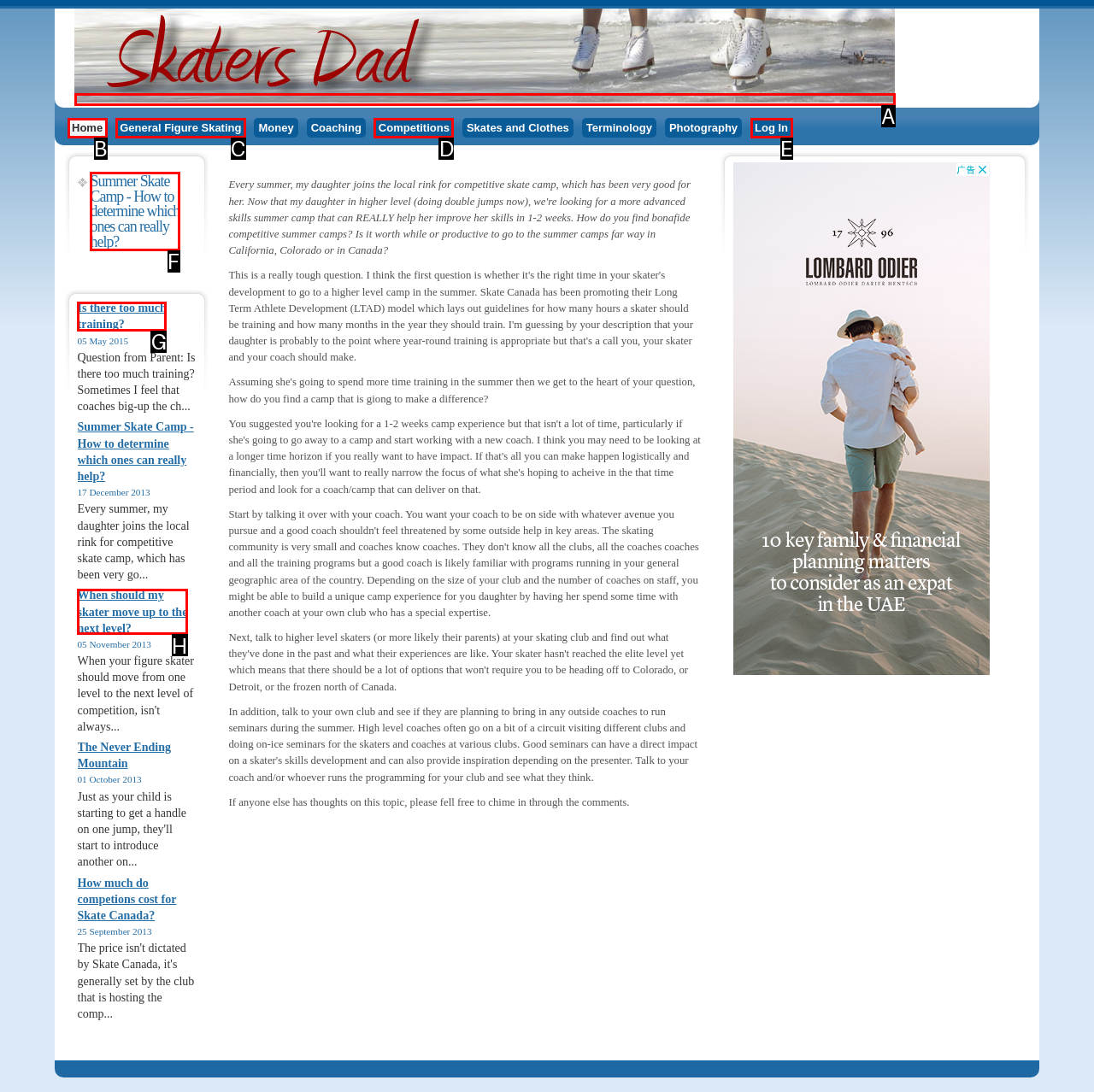Indicate the UI element to click to perform the task: Click on the 'Home' link. Reply with the letter corresponding to the chosen element.

B